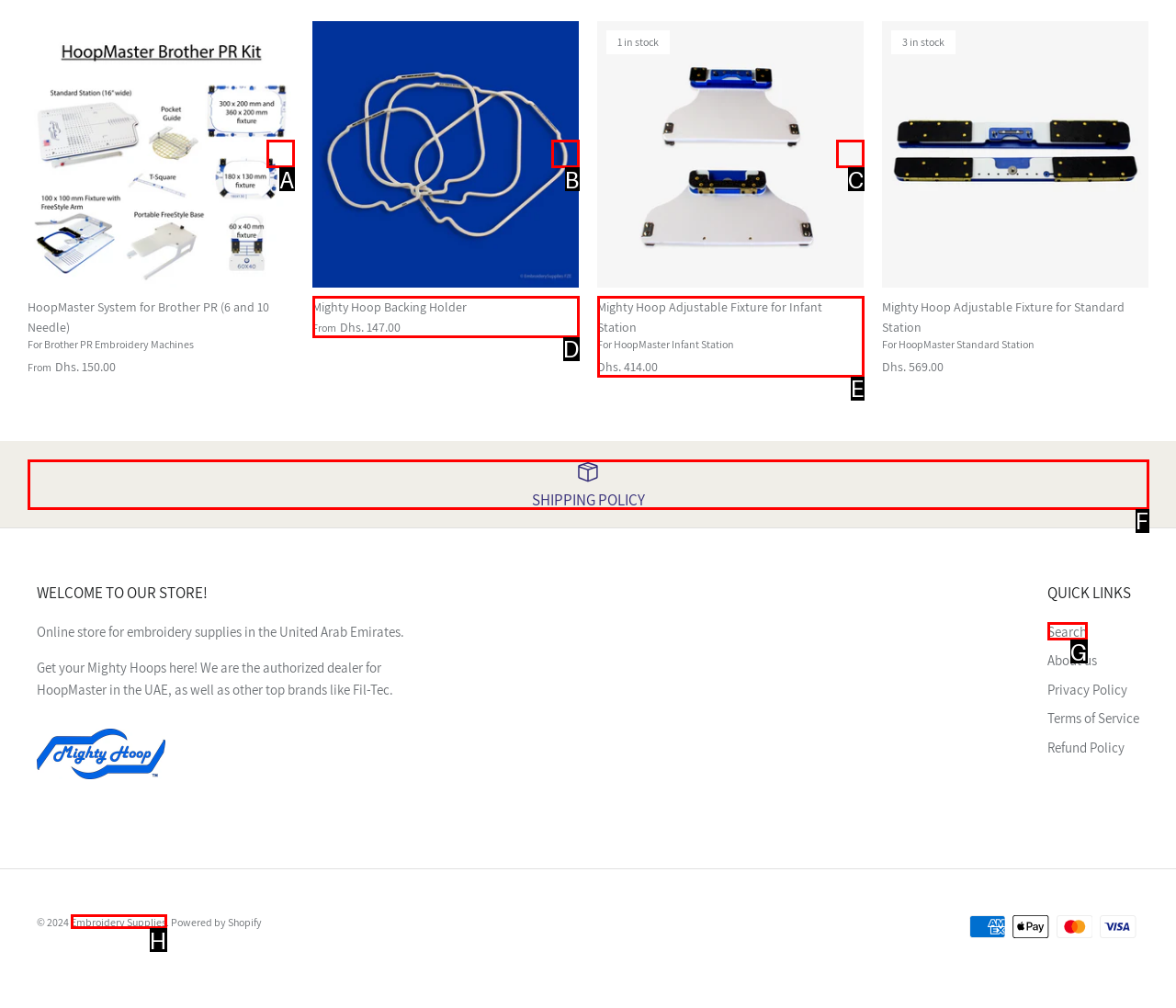Match the element description to one of the options: Right
Respond with the corresponding option's letter.

A